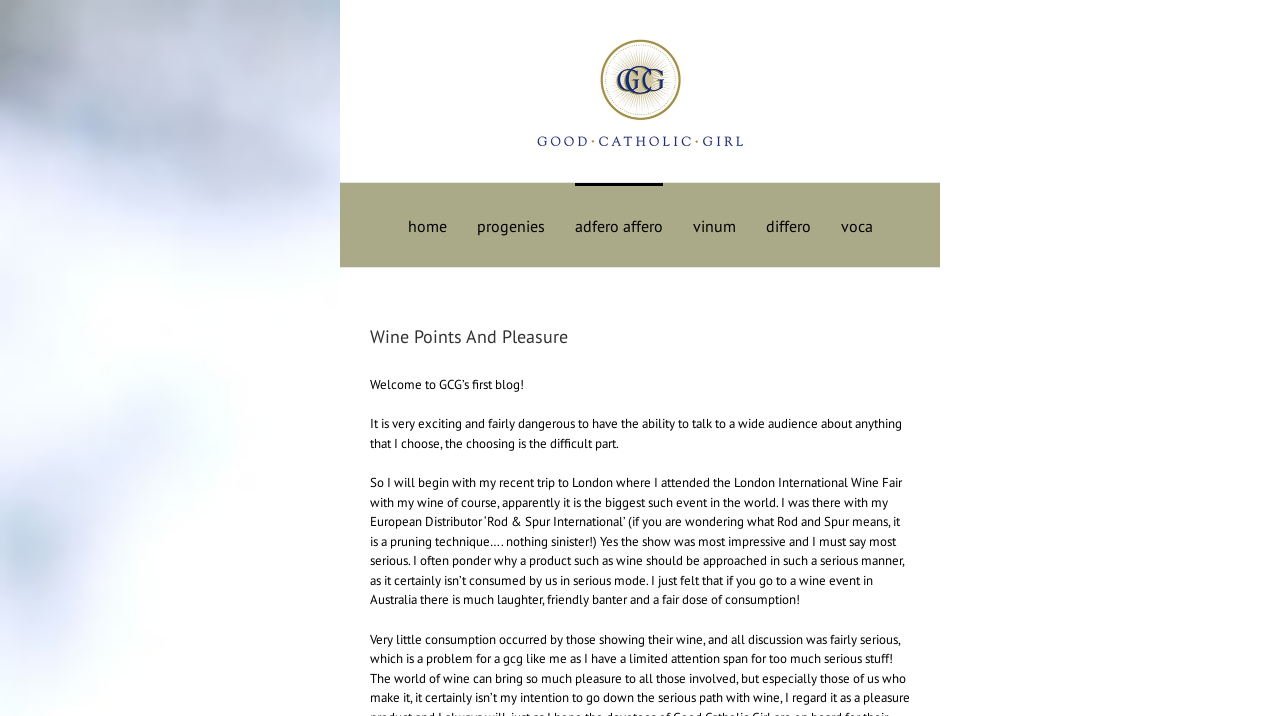Respond to the following question with a brief word or phrase:
What is the name of the author's European distributor?

Rod & Spur International